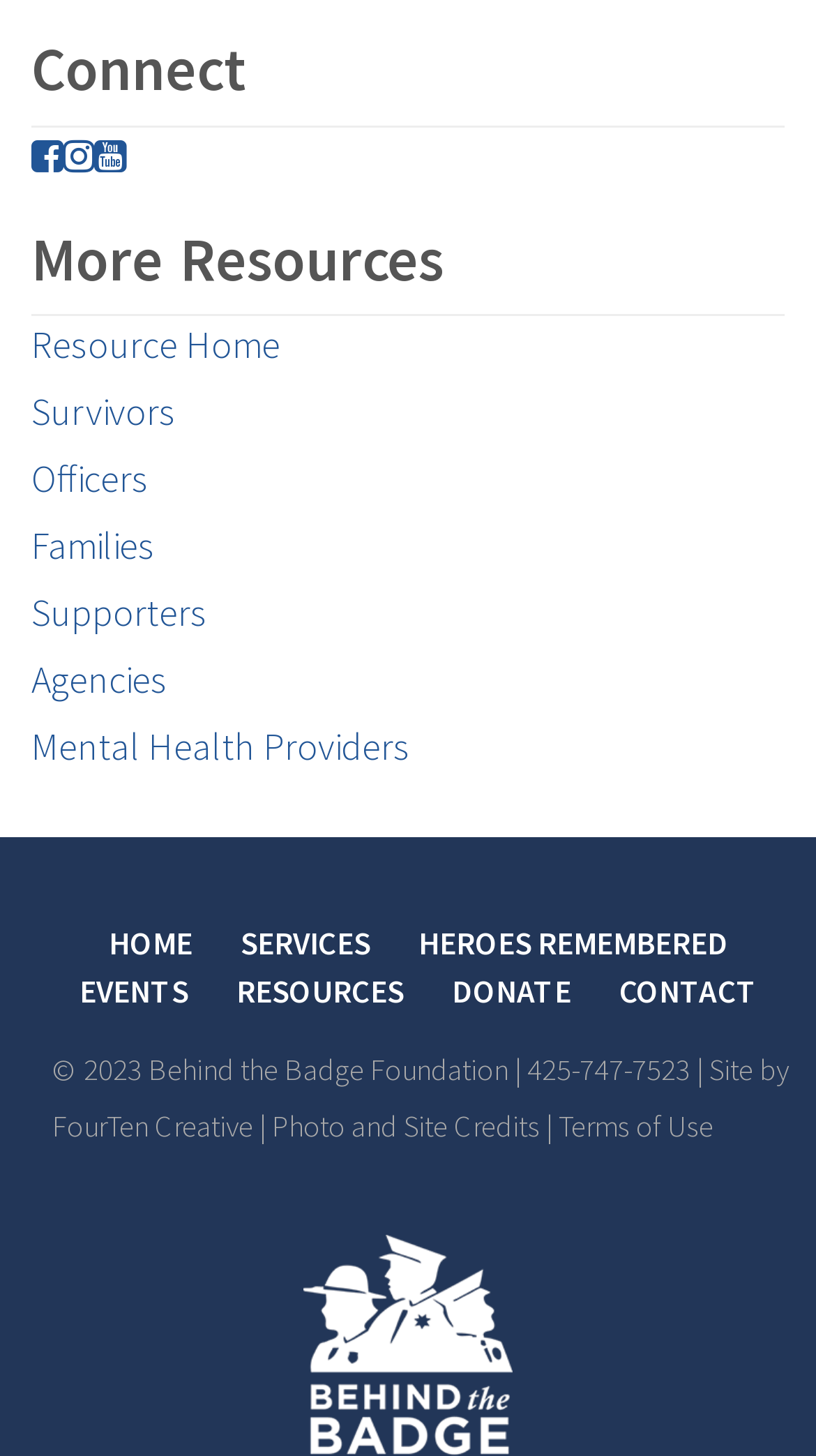Please locate the bounding box coordinates of the region I need to click to follow this instruction: "Donate to the Behind the Badge Foundation".

[0.554, 0.667, 0.7, 0.694]